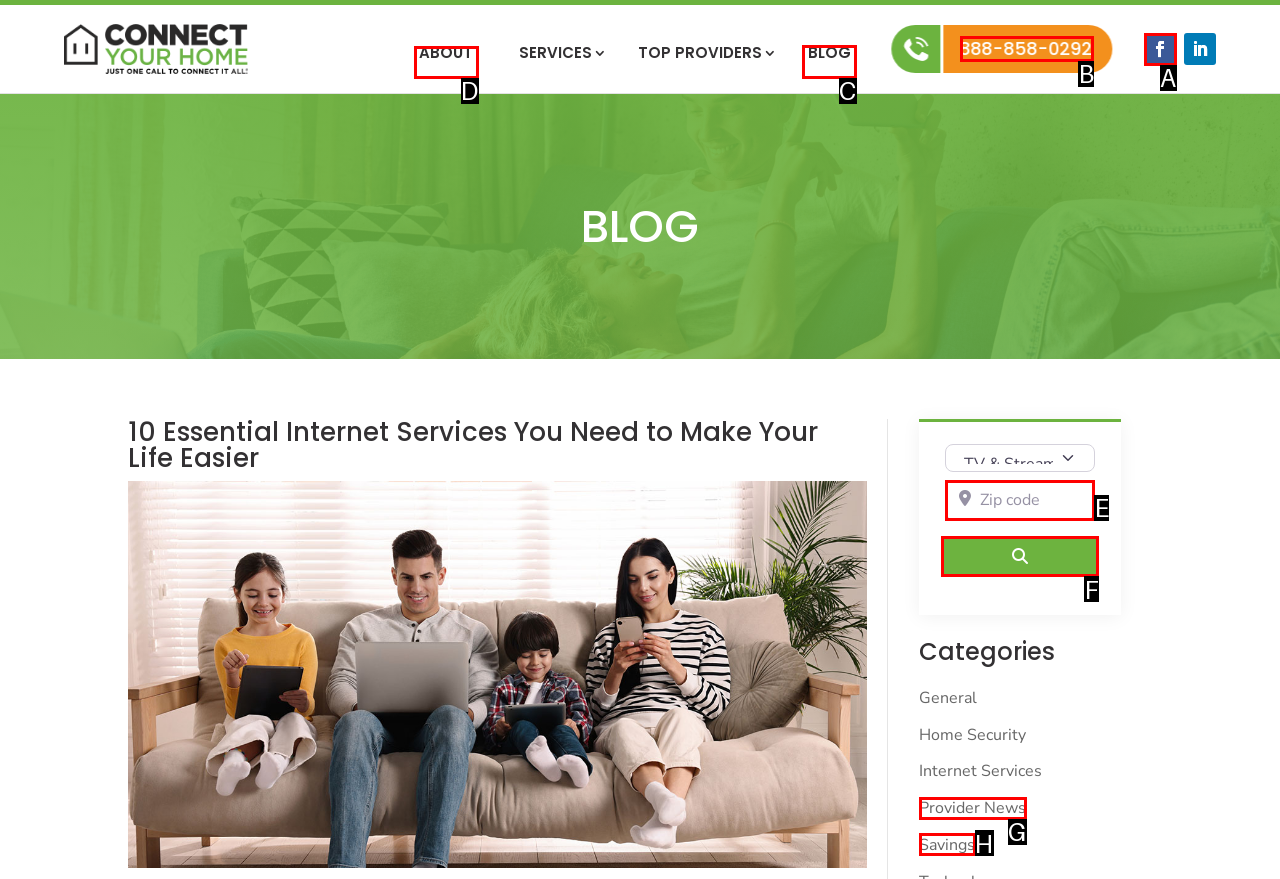Tell me the letter of the UI element I should click to accomplish the task: Read the blog based on the choices provided in the screenshot.

C